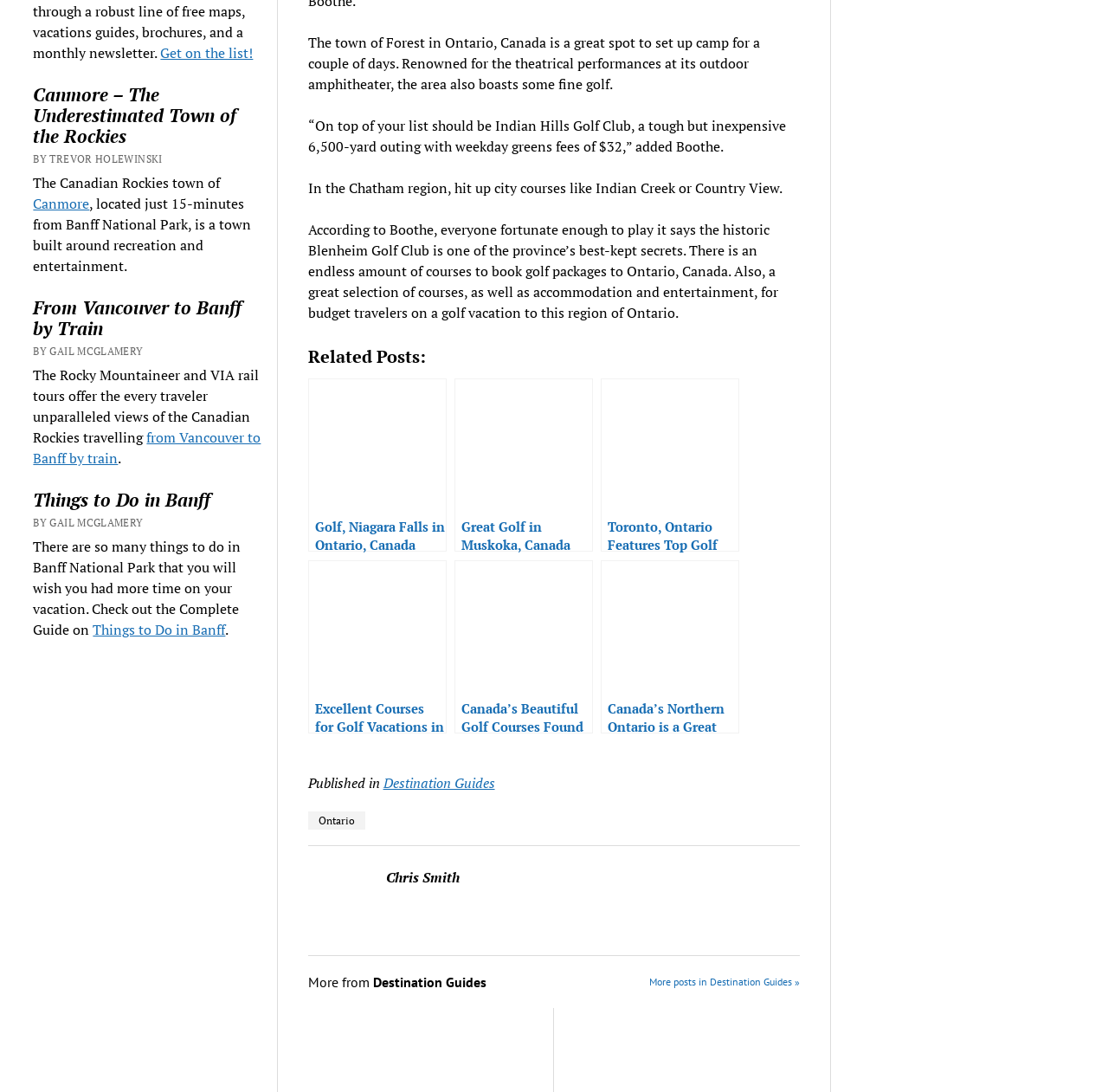What is the name of the train mentioned in the second article?
Please answer the question with as much detail as possible using the screenshot.

The second article mentions 'The Rocky Mountaineer and VIA rail tours' which indicates that Rocky Mountaineer is one of the trains mentioned.